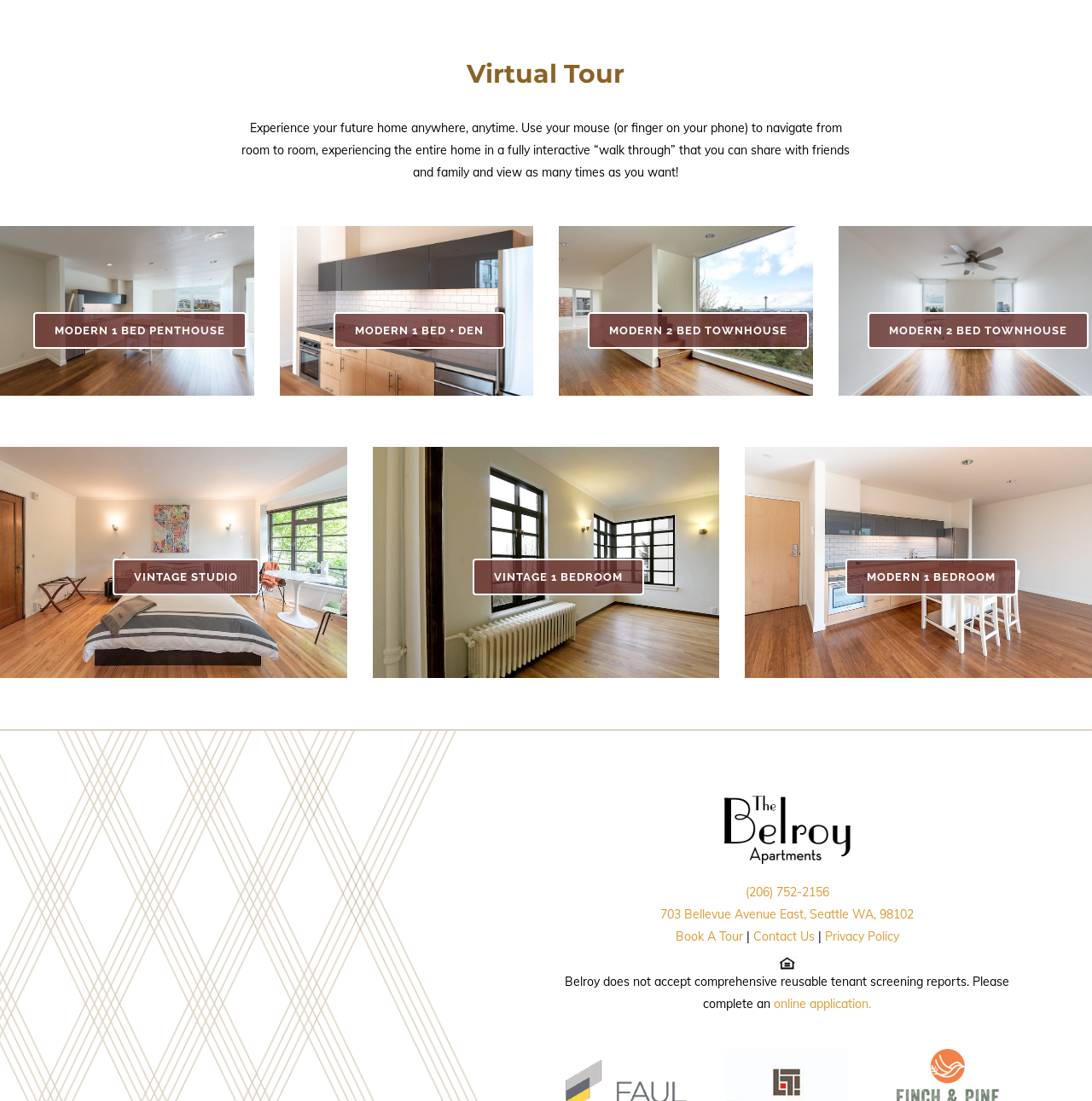Can you determine the bounding box coordinates of the area that needs to be clicked to fulfill the following instruction: "Click CPAP masks"?

None